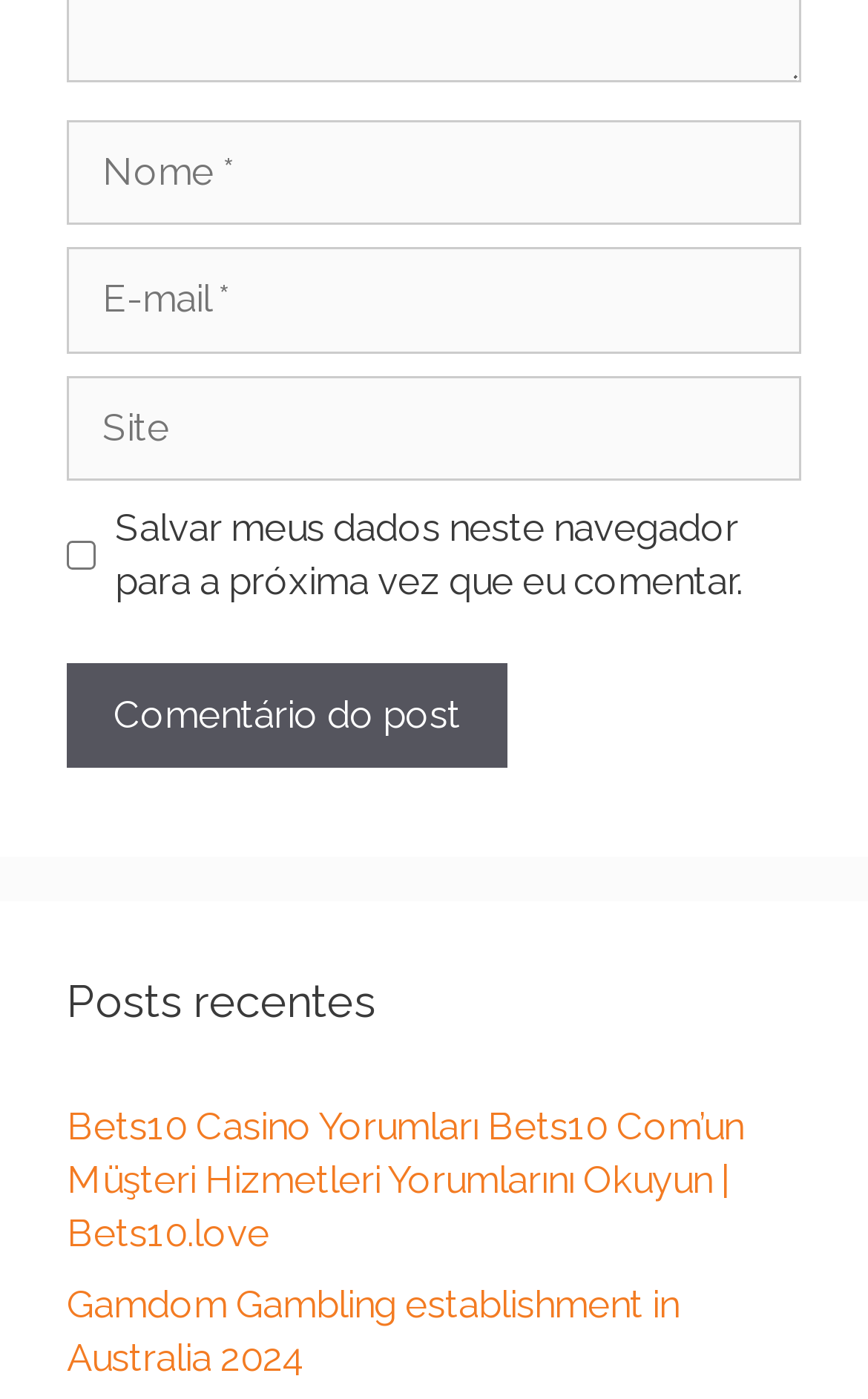How many links are there below the 'Posts recentes' heading?
Refer to the image and respond with a one-word or short-phrase answer.

2